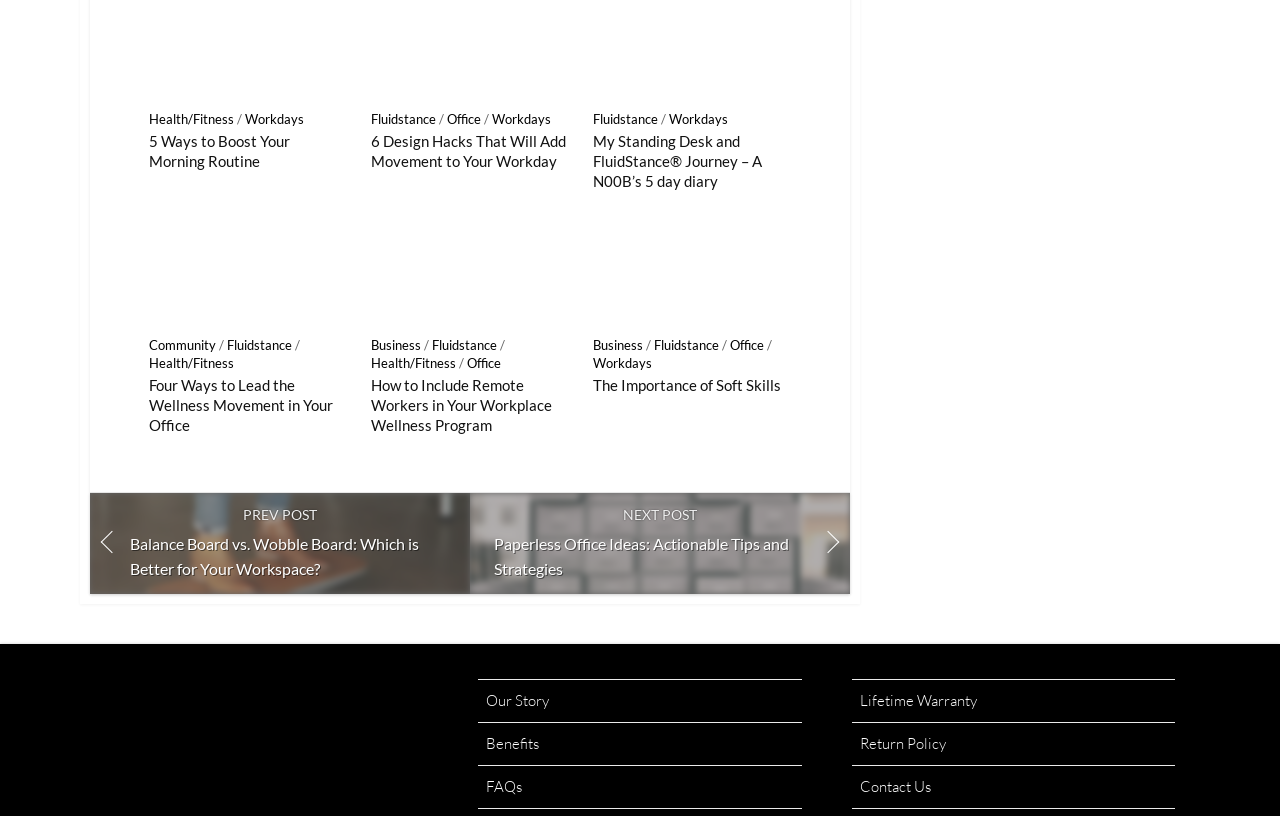Specify the bounding box coordinates of the area that needs to be clicked to achieve the following instruction: "Click on '5 Ways to Boost Your Morning Routine'".

[0.116, 0.161, 0.271, 0.21]